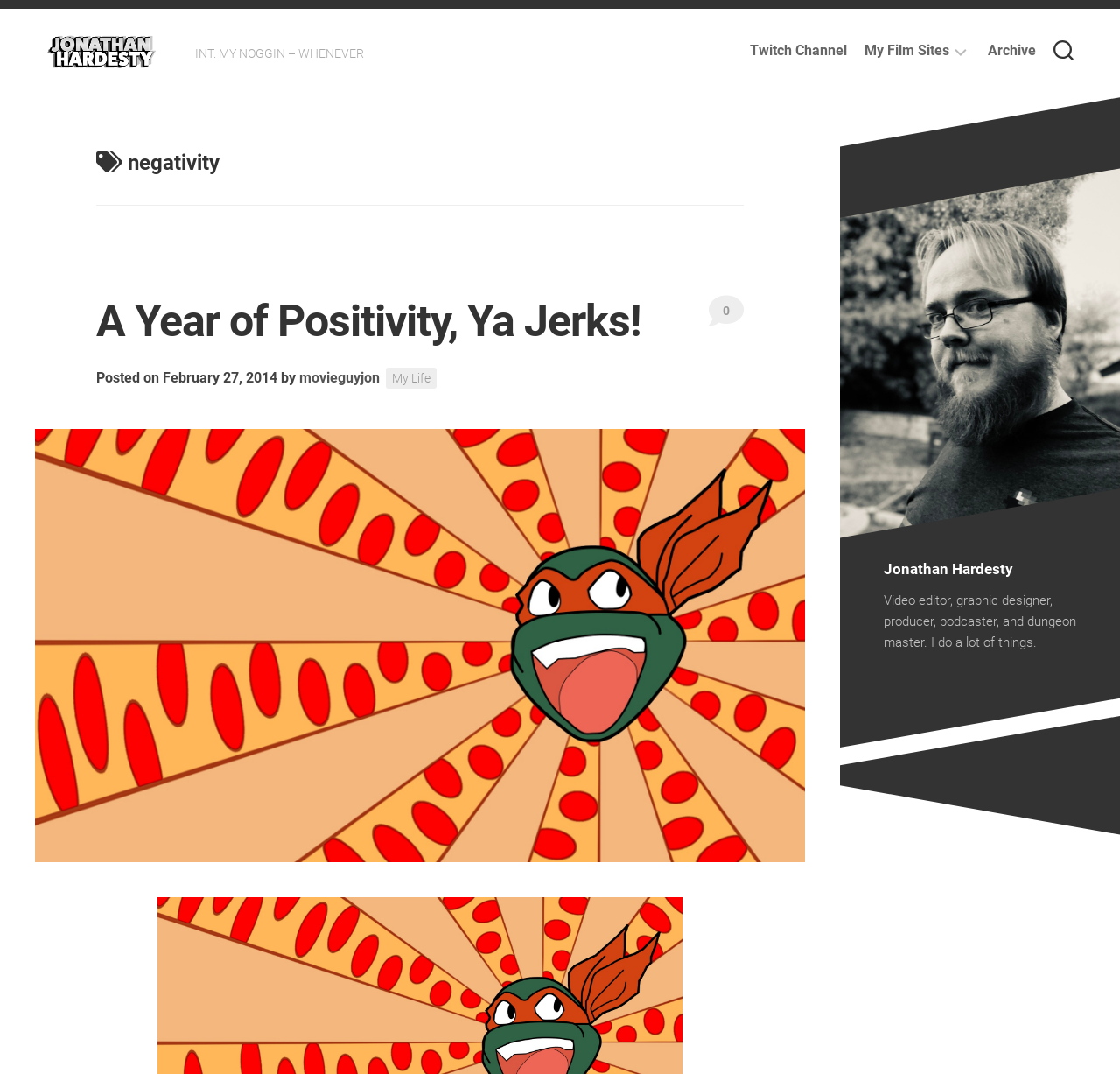What is the name of the Twitch channel?
Use the screenshot to answer the question with a single word or phrase.

Twitch Channel